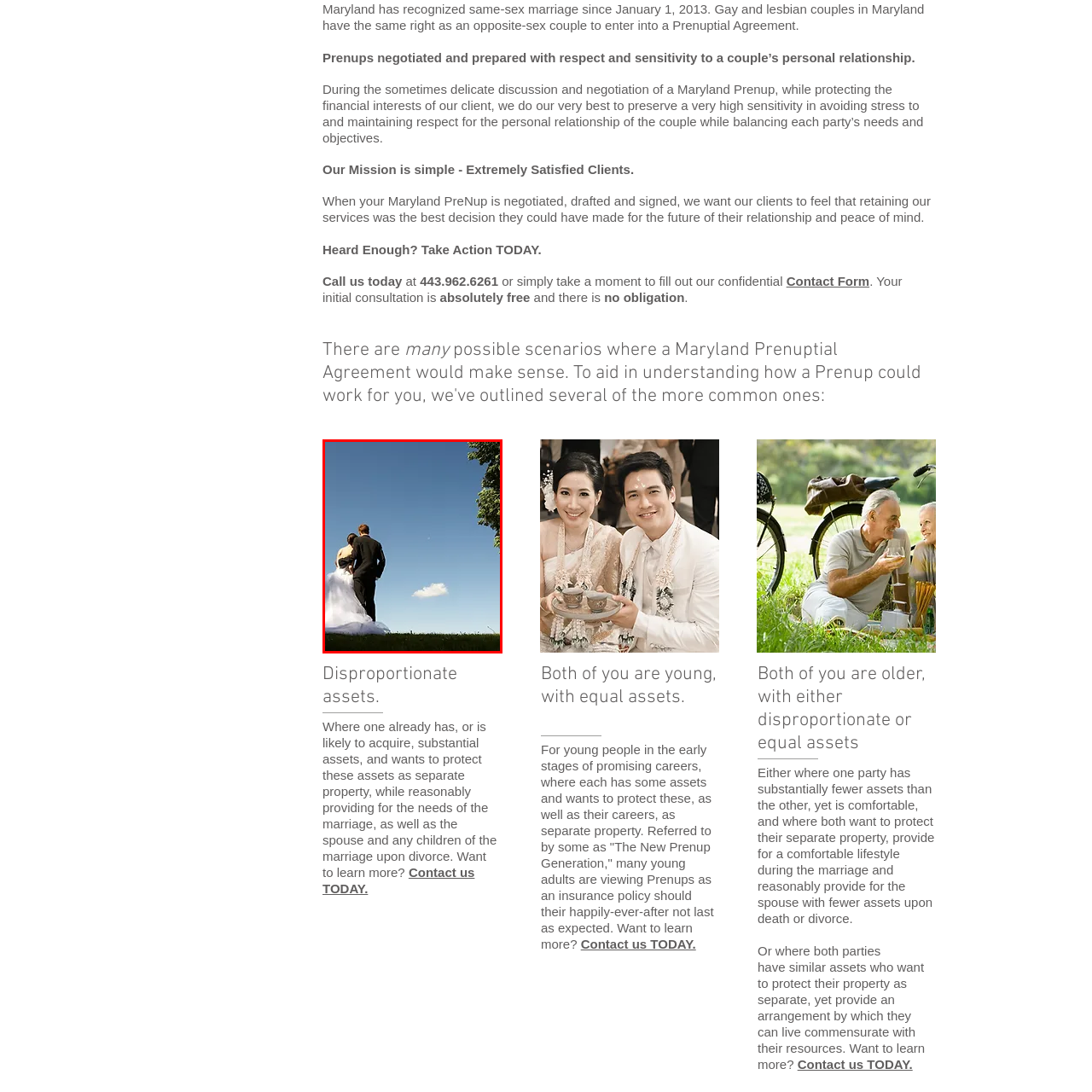Check the highlighted part in pink, What is the atmosphere of the scene? 
Use a single word or phrase for your answer.

romantic and peaceful